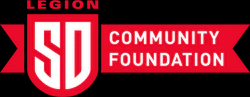Respond to the following question using a concise word or phrase: 
What is centered beneath the letters 'SD'?

The word 'COMMUNITY'